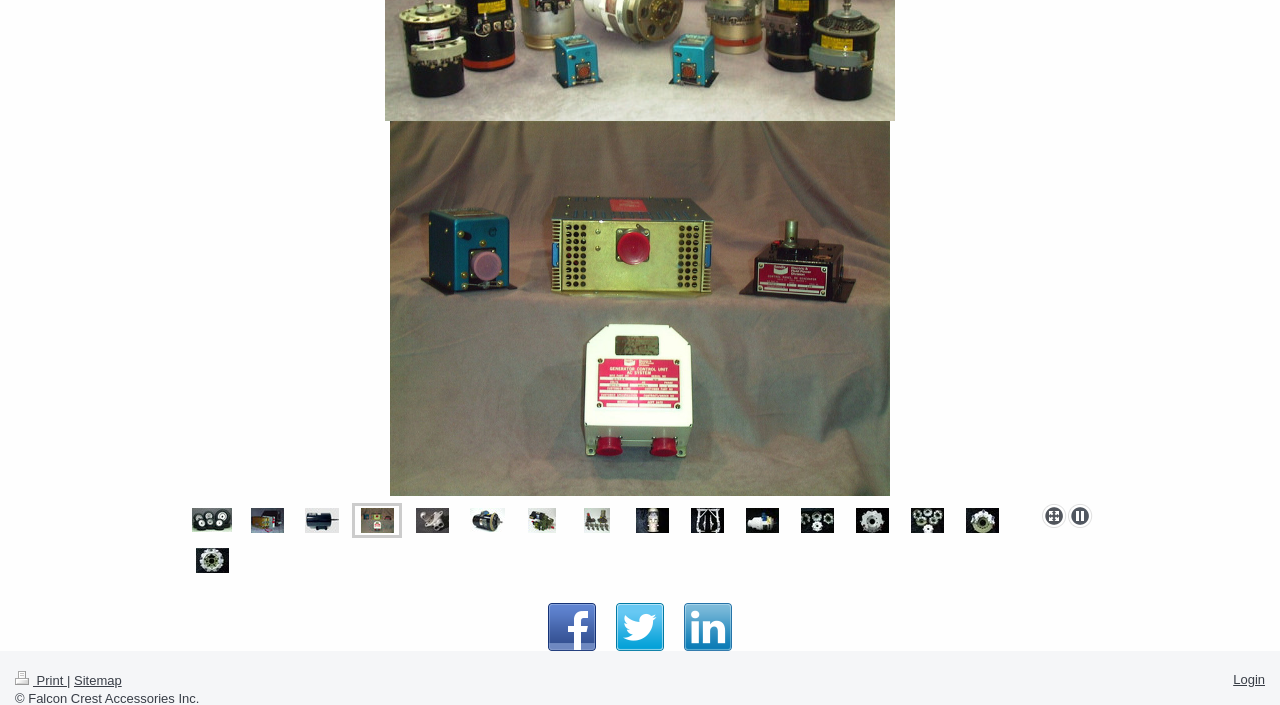Is there a print feature on the webpage?
Please provide a comprehensive answer based on the visual information in the image.

I found a link labeled 'Print' at the bottom left corner of the webpage, indicating that there is a print feature available.